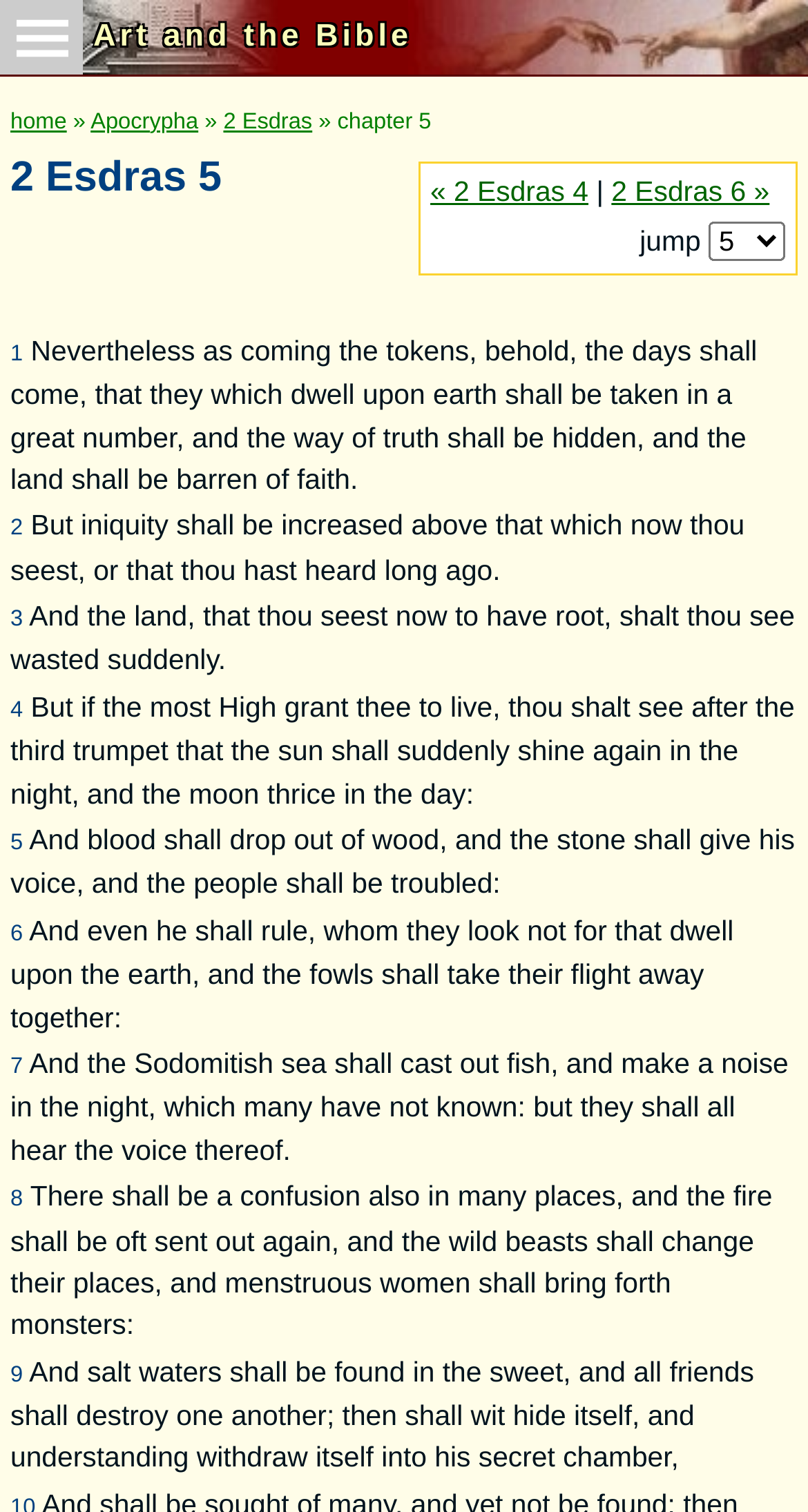Answer the question below using just one word or a short phrase: 
What is the last sentence of the chapter?

Then shall wit hide itself, and understanding withdraw itself into his secret chamber,